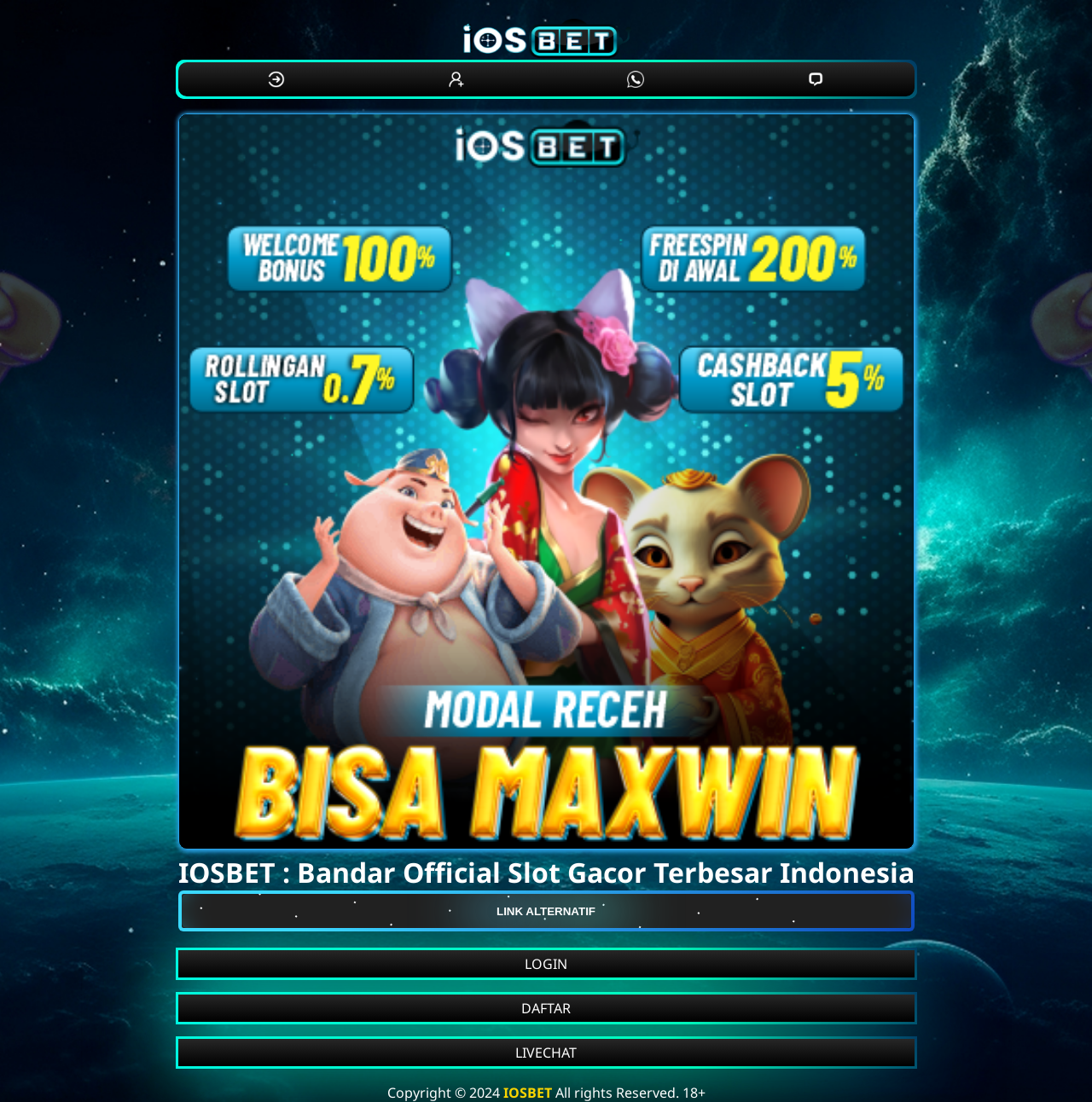Locate the bounding box of the UI element described by: "LIVECHAT" in the given webpage screenshot.

[0.163, 0.943, 0.837, 0.967]